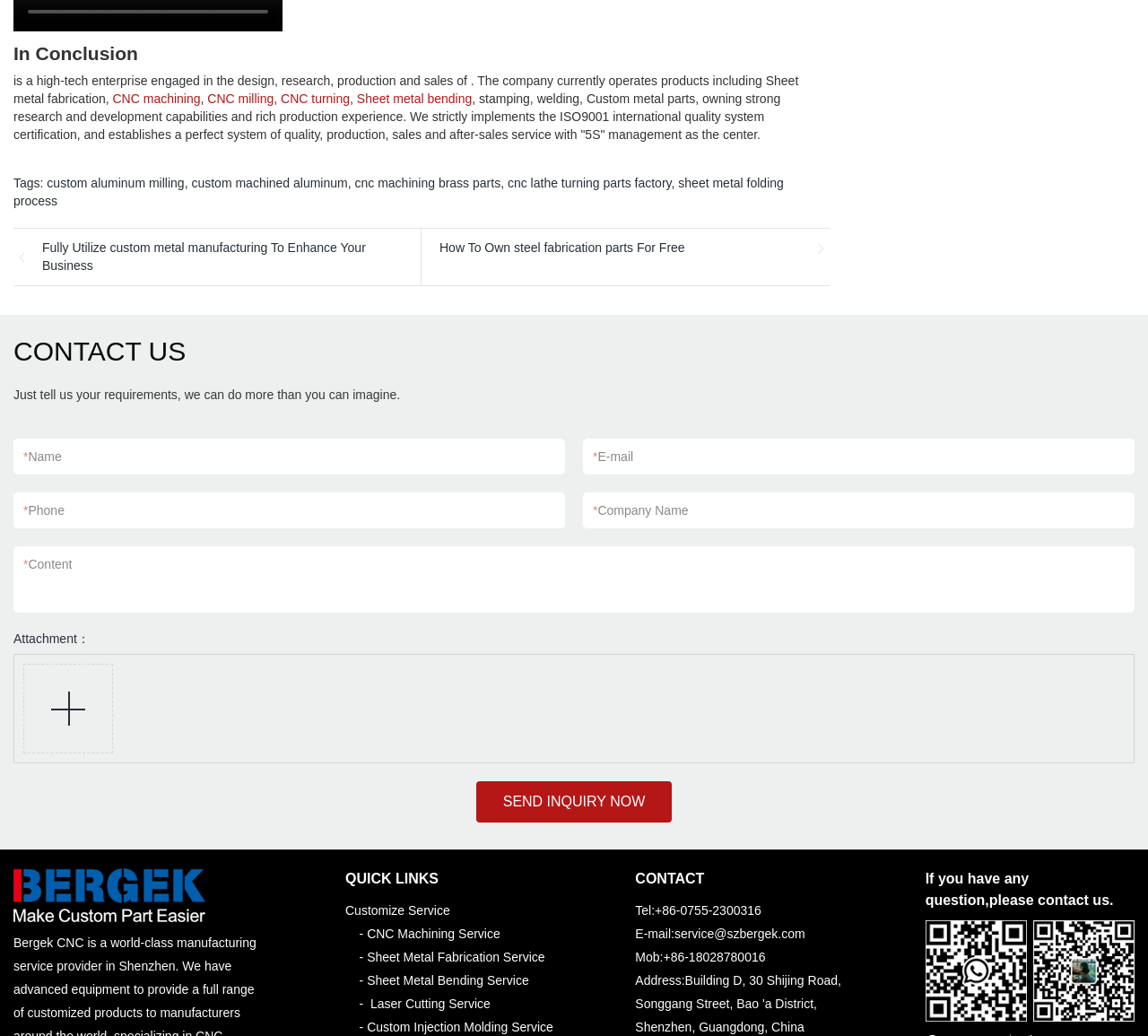How many textboxes are there in the CONTACT US form?
Refer to the image and respond with a one-word or short-phrase answer.

5